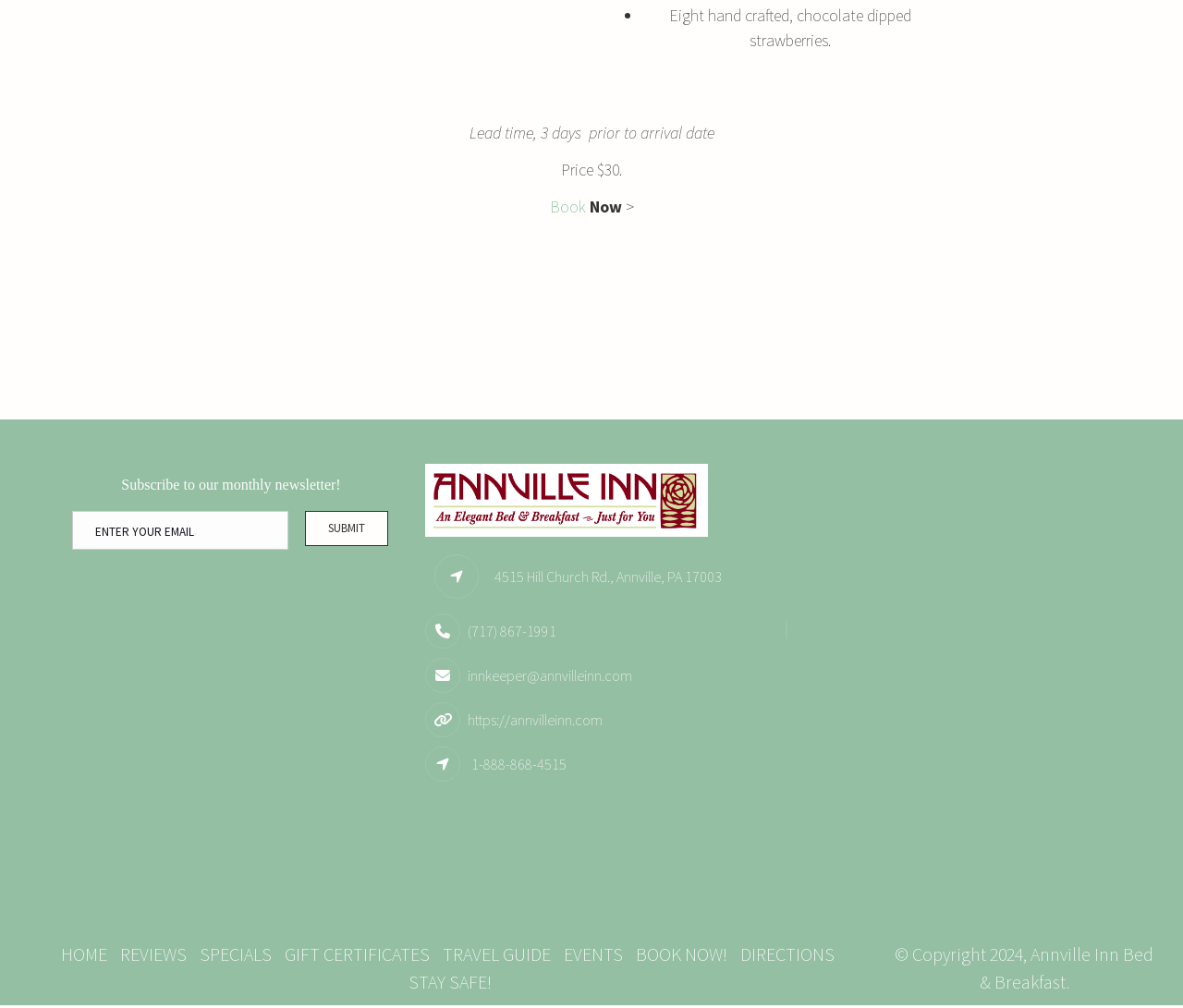Using the webpage screenshot, locate the HTML element that fits the following description and provide its bounding box: "Gift Certificates".

[0.236, 0.936, 0.367, 0.963]